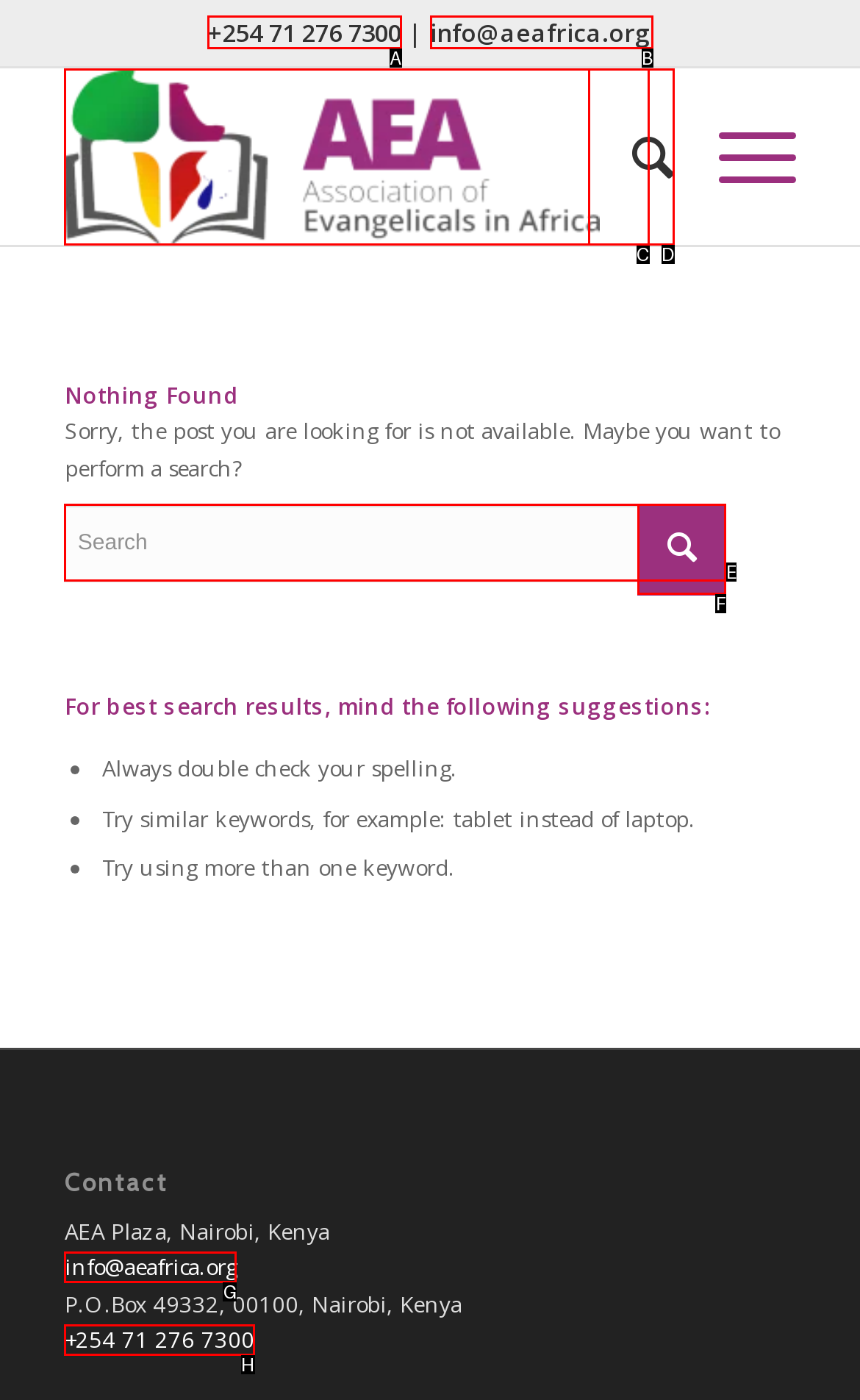Determine which letter corresponds to the UI element to click for this task: Enter quote information
Respond with the letter from the available options.

None